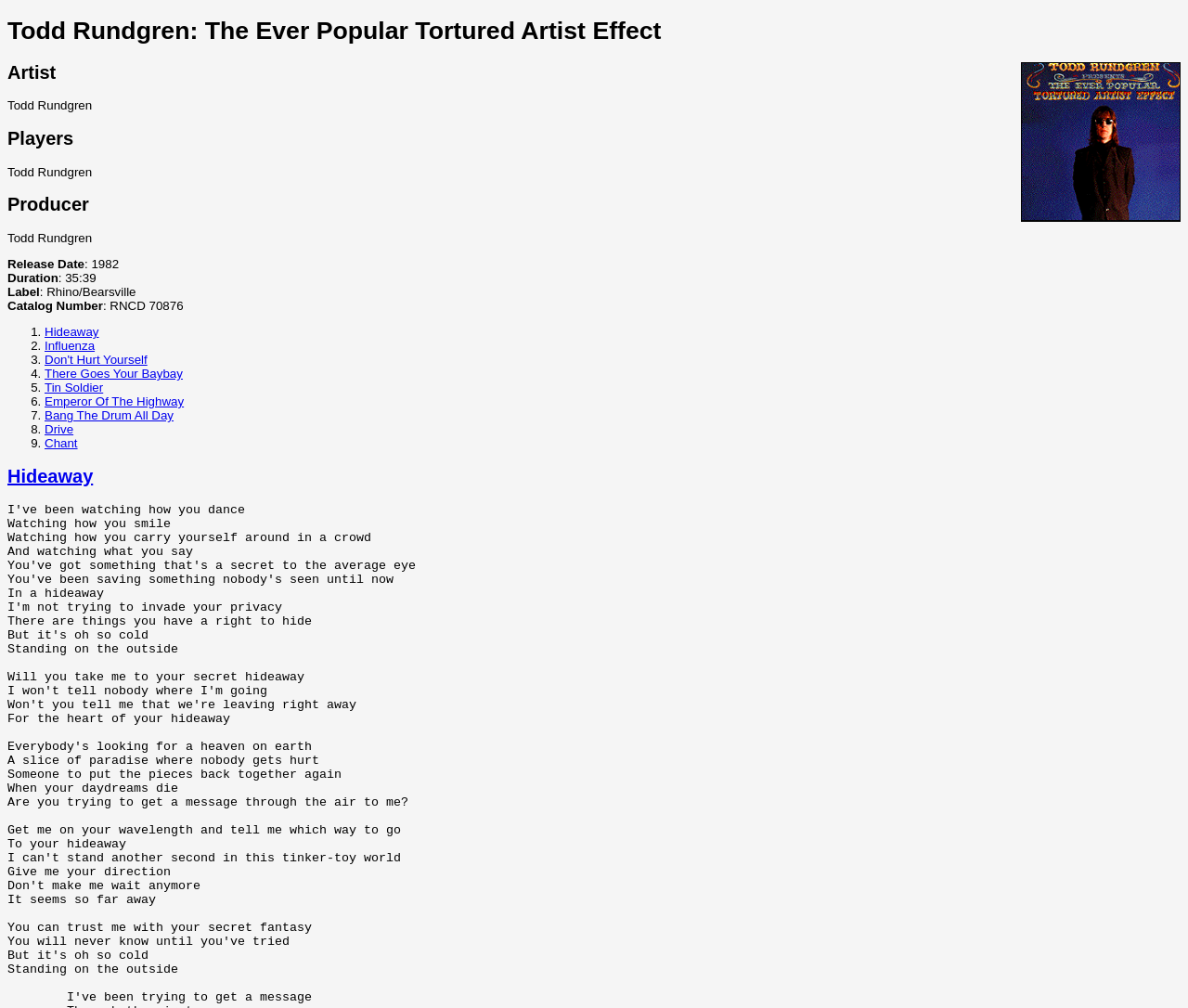Highlight the bounding box coordinates of the element that should be clicked to carry out the following instruction: "View the 'Artist' section". The coordinates must be given as four float numbers ranging from 0 to 1, i.e., [left, top, right, bottom].

[0.006, 0.061, 0.994, 0.083]